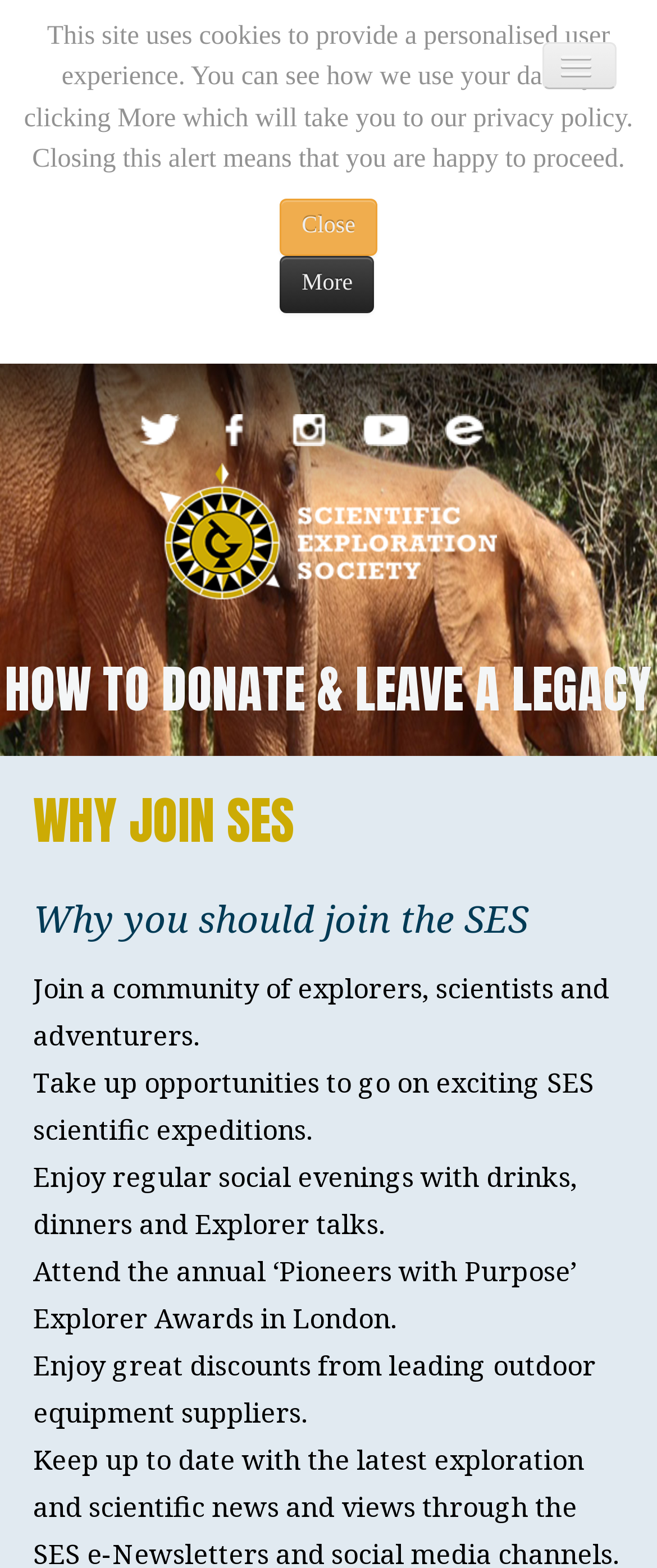Locate the bounding box of the UI element defined by this description: "OUR DIGITAL MAGAZINE". The coordinates should be given as four float numbers between 0 and 1, formatted as [left, top, right, bottom].

[0.05, 0.53, 0.95, 0.58]